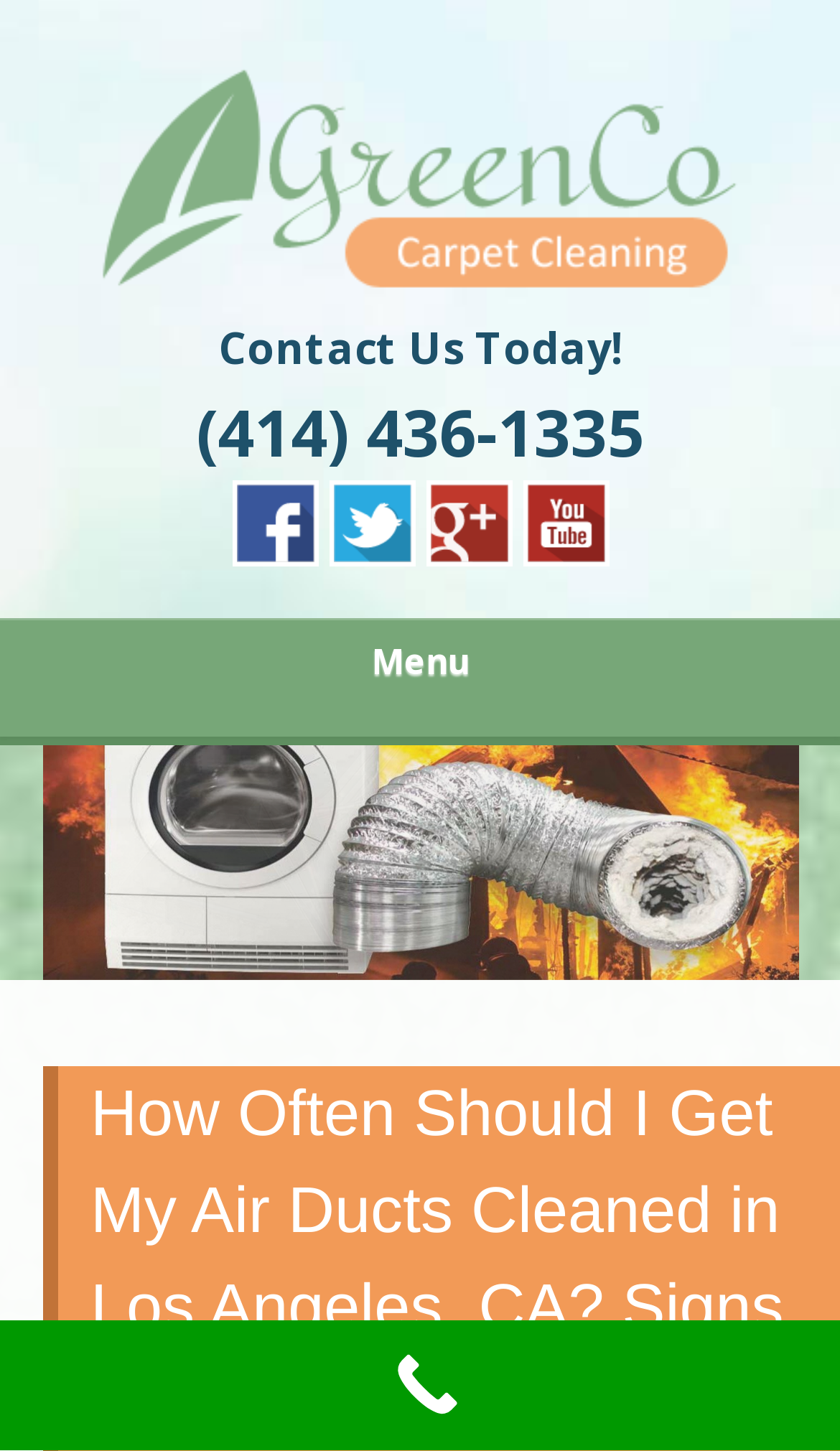Please extract the webpage's main title and generate its text content.

GREENCO AIR DUCT CLEANING